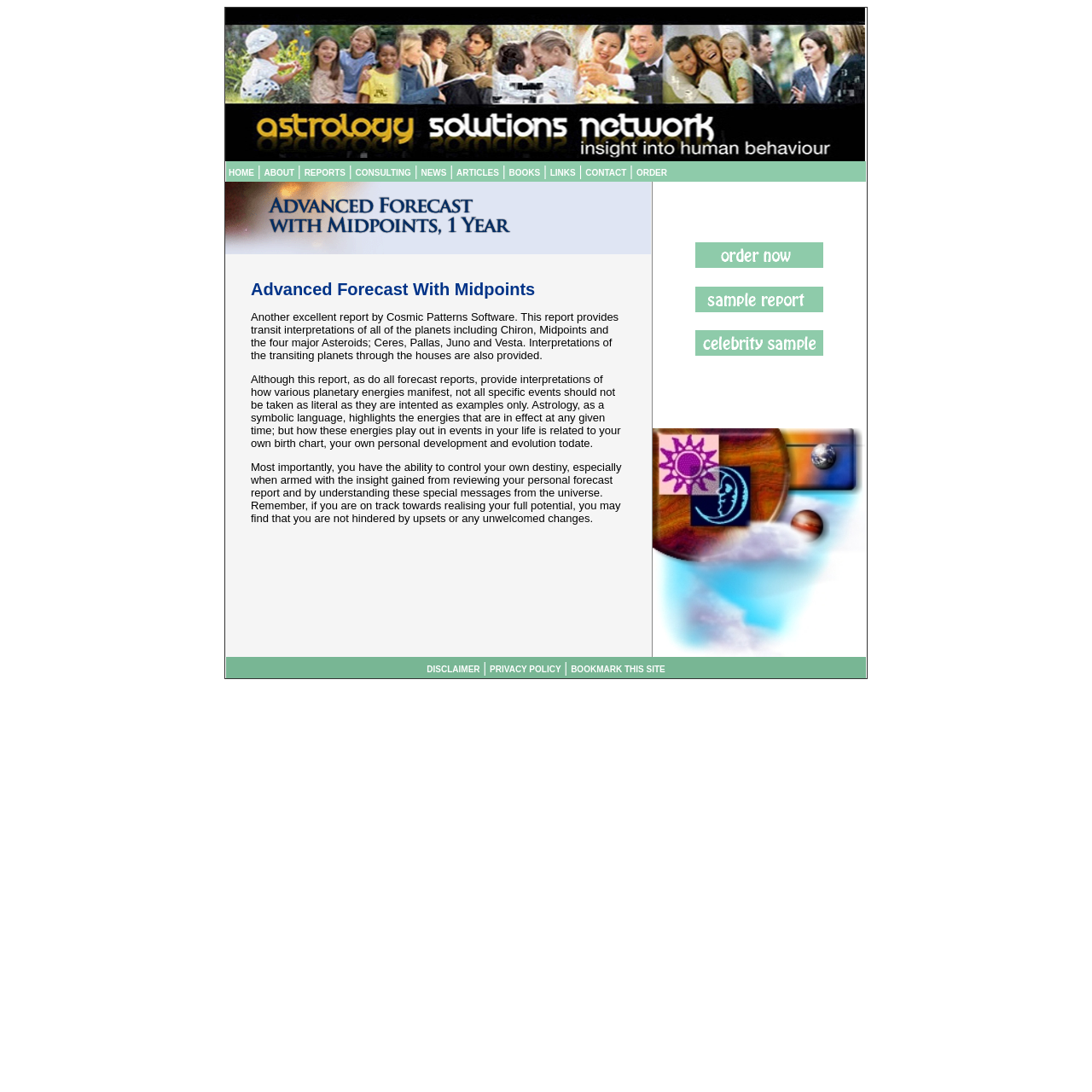What is the name of the astrology network?
Please answer the question with a detailed response using the information from the screenshot.

I found the answer by looking at the top-left corner of the webpage, where there is a logo and a text 'Astrology Solutions Network'. This text is also a link, and it is likely to be the name of the astrology network.